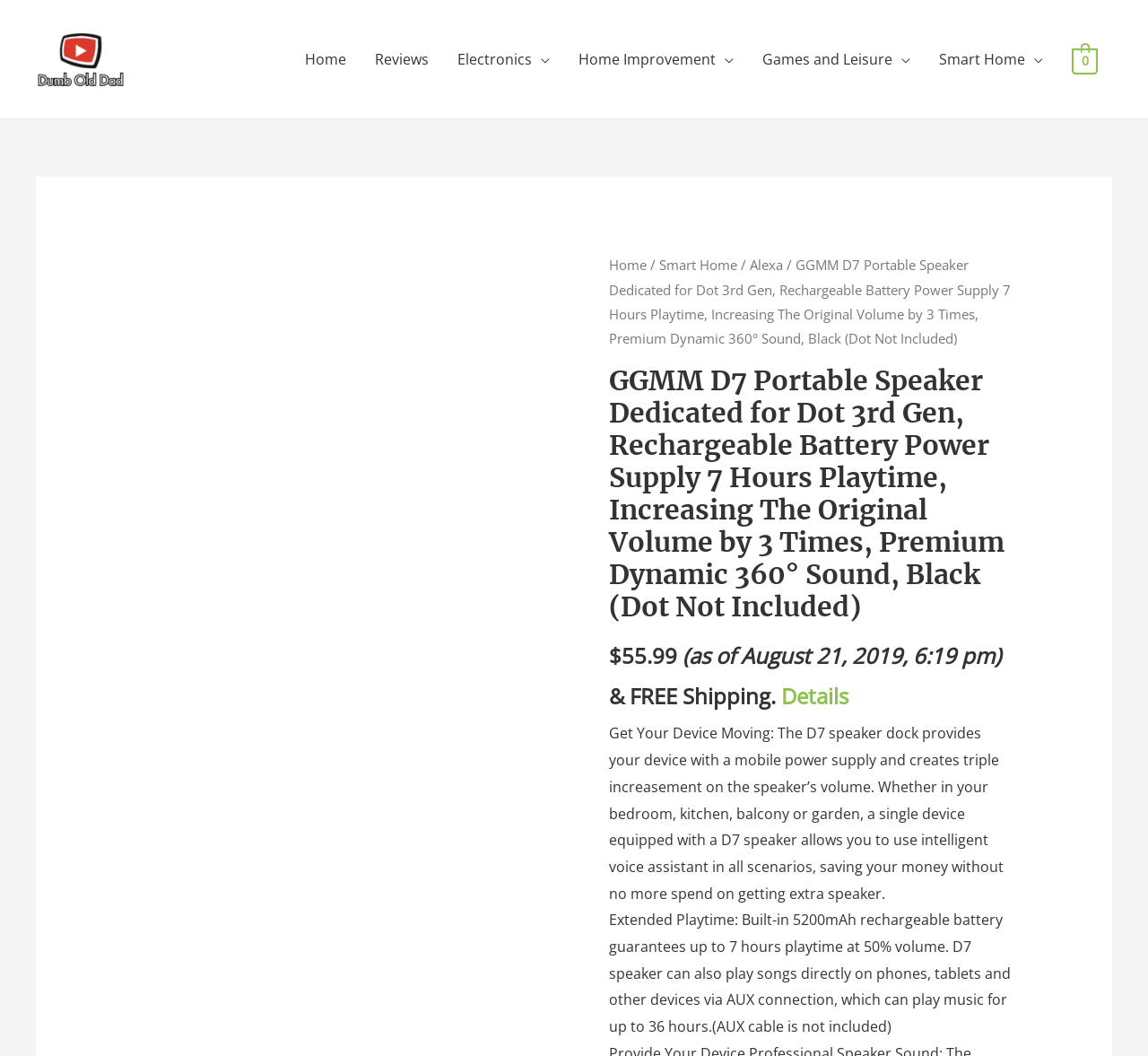What is the navigation menu item after 'Home'?
Please elaborate on the answer to the question with detailed information.

The navigation menu items can be found in the link elements, which are 'Home', 'Reviews', 'Electronics', 'Home Improvement', 'Games and Leisure', and 'Smart Home'. The item after 'Home' is 'Reviews'.